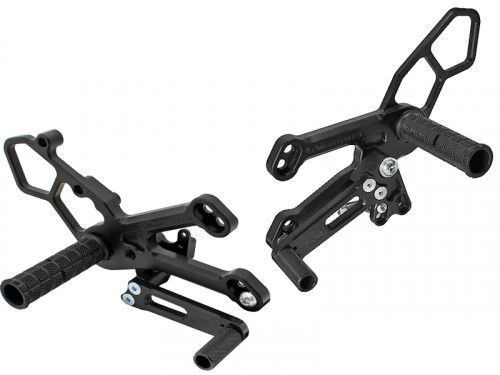Give a comprehensive caption that covers the entire image content.

This image showcases a pair of adjustable standard shift rearsets designed for the Yamaha R3 model from 2015. Crafted from durable aircraft-grade 6061 T6 aluminum with a sleek black anodized finish, these components include mounting plates, footpegs, and both brake and shift pedals. Featuring eccentric toe pegs with twelve positions of adjustment, they allow customization for maximum rider comfort and feedback. These rearsets are engineered to optimize performance whether on the street or track, significantly enhancing both strength and aesthetics over OEM options. They provide a versatile range of adjustment, ensuring a perfect fit for various riding styles while highlighting a competitive edge in design.